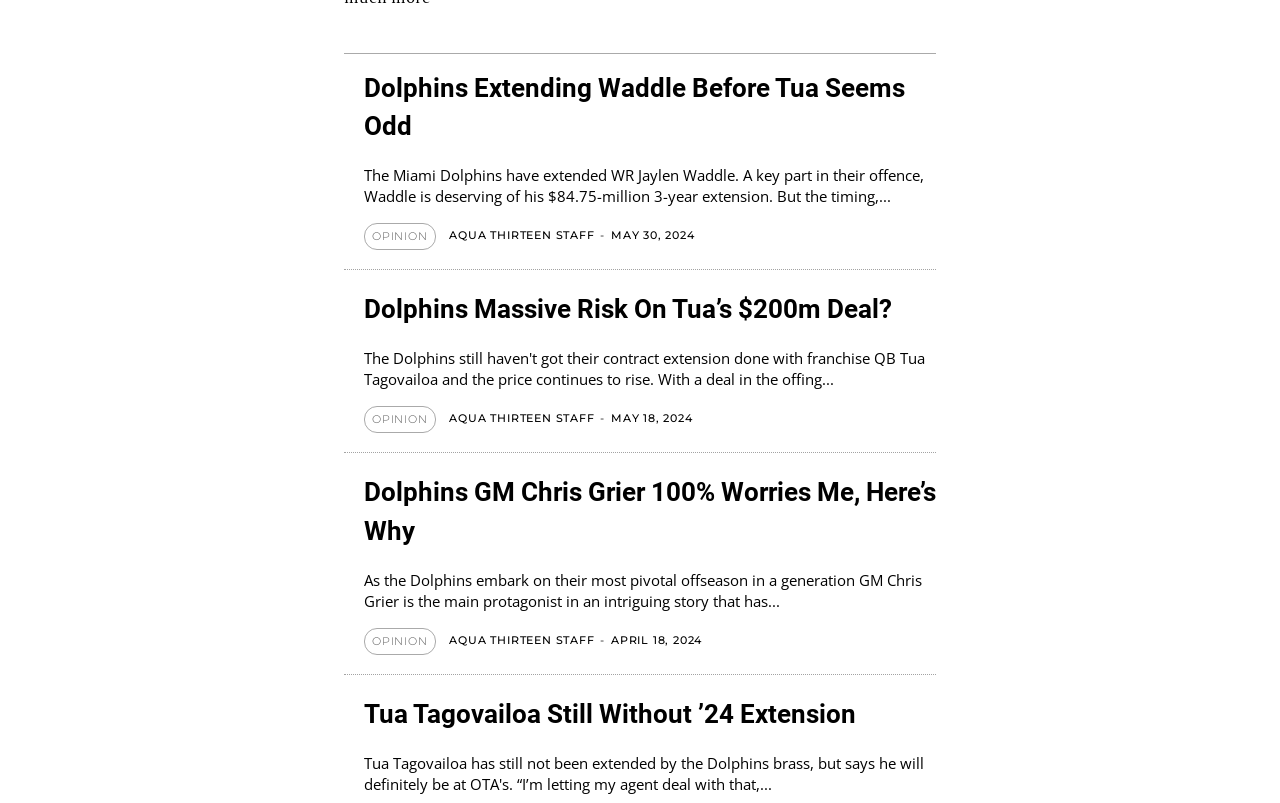Identify the bounding box coordinates of the region that needs to be clicked to carry out this instruction: "View the opinion about Dolphins Massive Risk On Tua’s $200m Deal". Provide these coordinates as four float numbers ranging from 0 to 1, i.e., [left, top, right, bottom].

[0.284, 0.364, 0.726, 0.405]